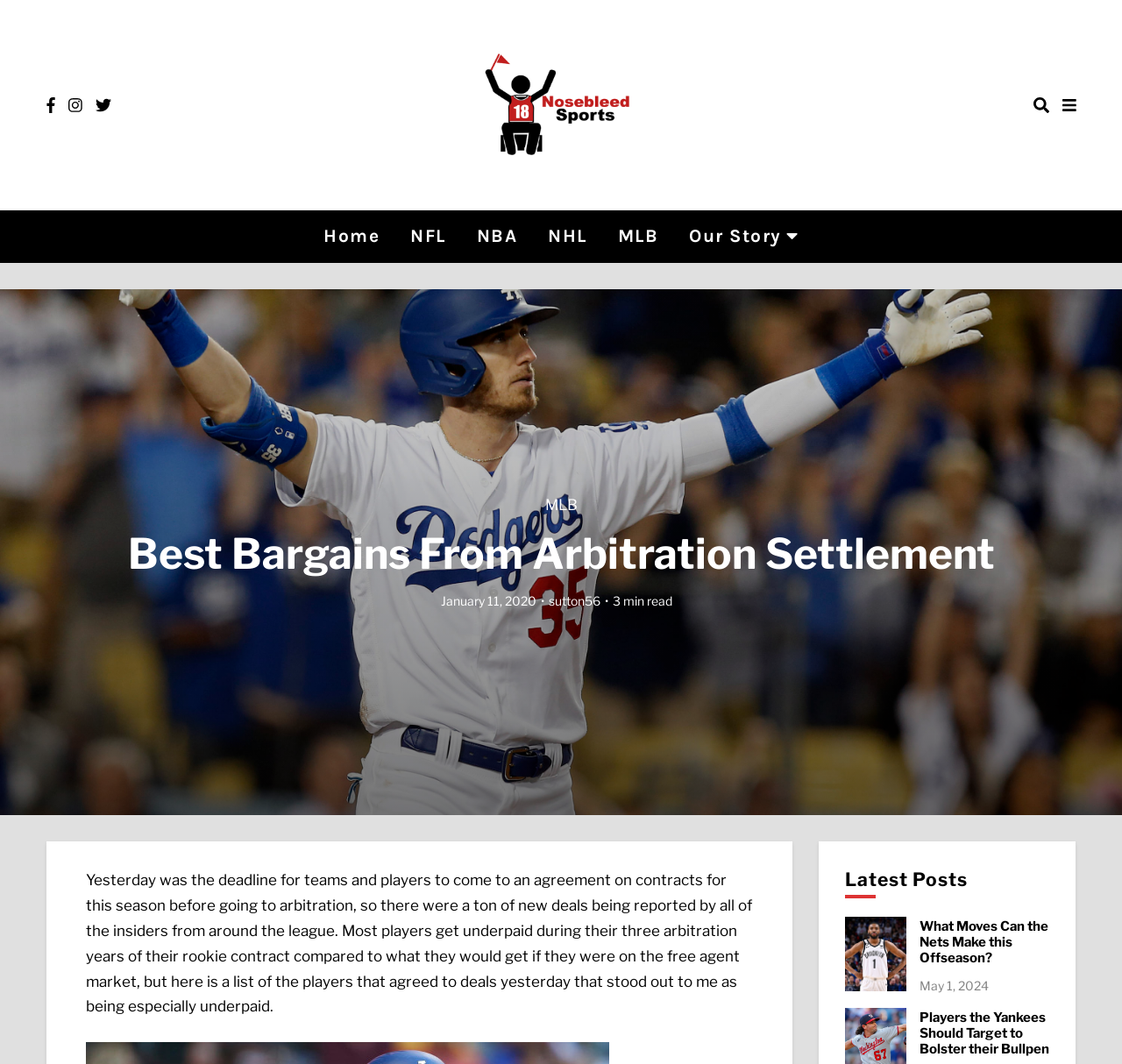How long does it take to read the article?
Based on the image content, provide your answer in one word or a short phrase.

3 min